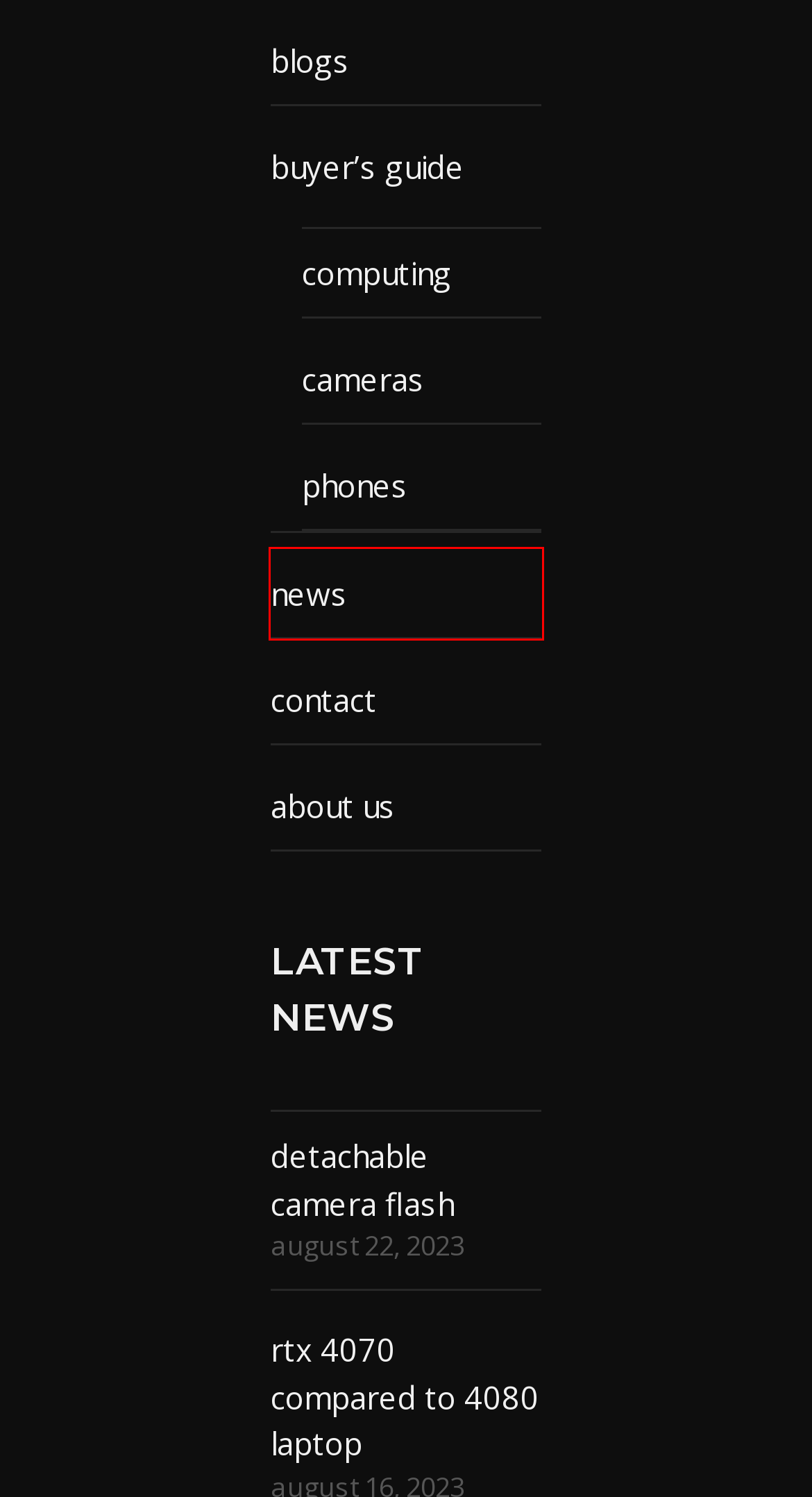You are presented with a screenshot of a webpage containing a red bounding box around an element. Determine which webpage description best describes the new webpage after clicking on the highlighted element. Here are the candidates:
A. Cameras - ITech2World
B. About us - ITech2World
C. Buyer's Guide - ITech2World
D. Contact - ITech2World
E. Blogs - ITech2World
F. Detachable Camera Flash
G. News - ITech2World
H. Phones - ITech2World

G